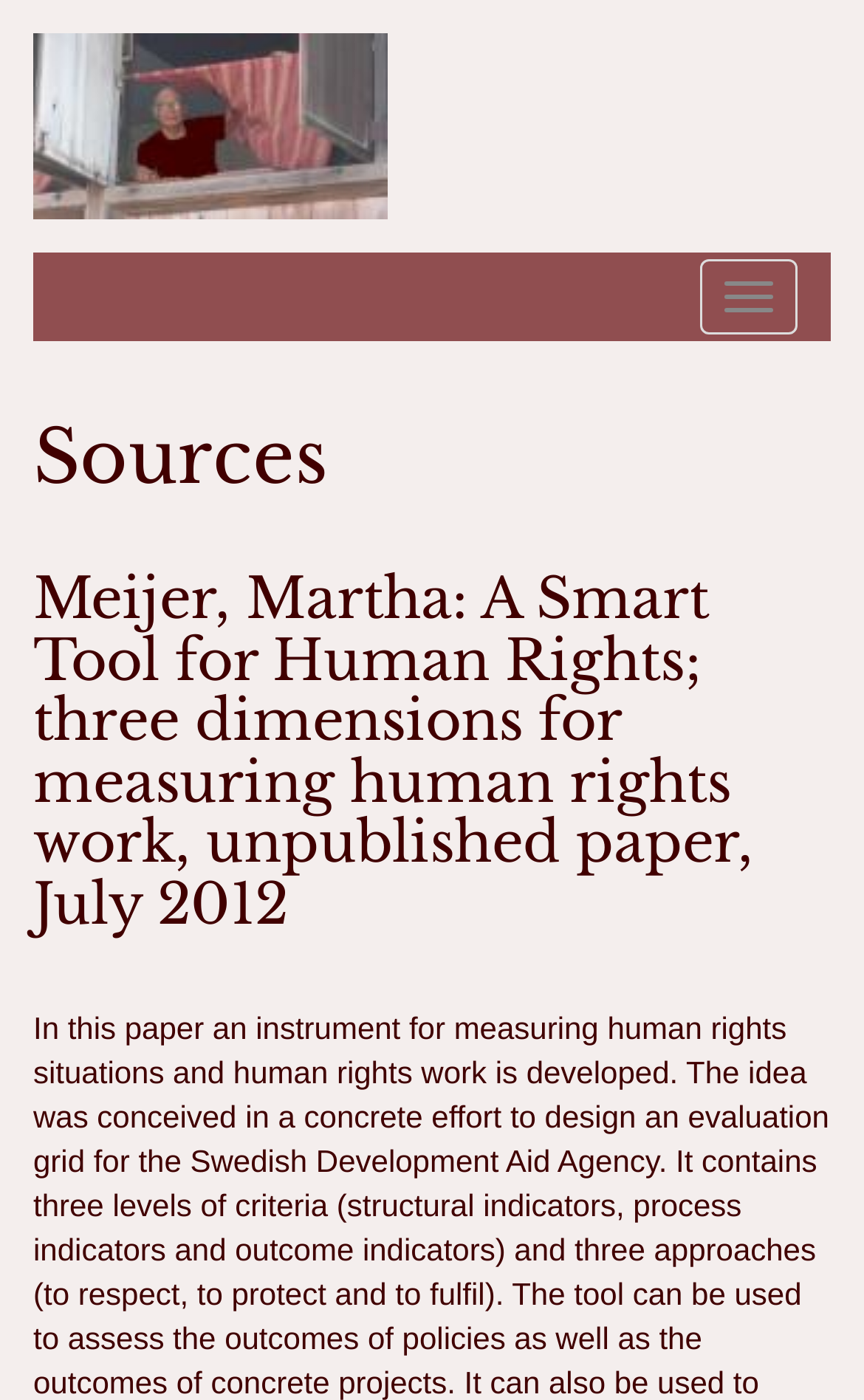Provide the bounding box coordinates in the format (top-left x, top-left y, bottom-right x, bottom-right y). All values are floating point numbers between 0 and 1. Determine the bounding box coordinate of the UI element described as: Navigation

[0.81, 0.185, 0.923, 0.239]